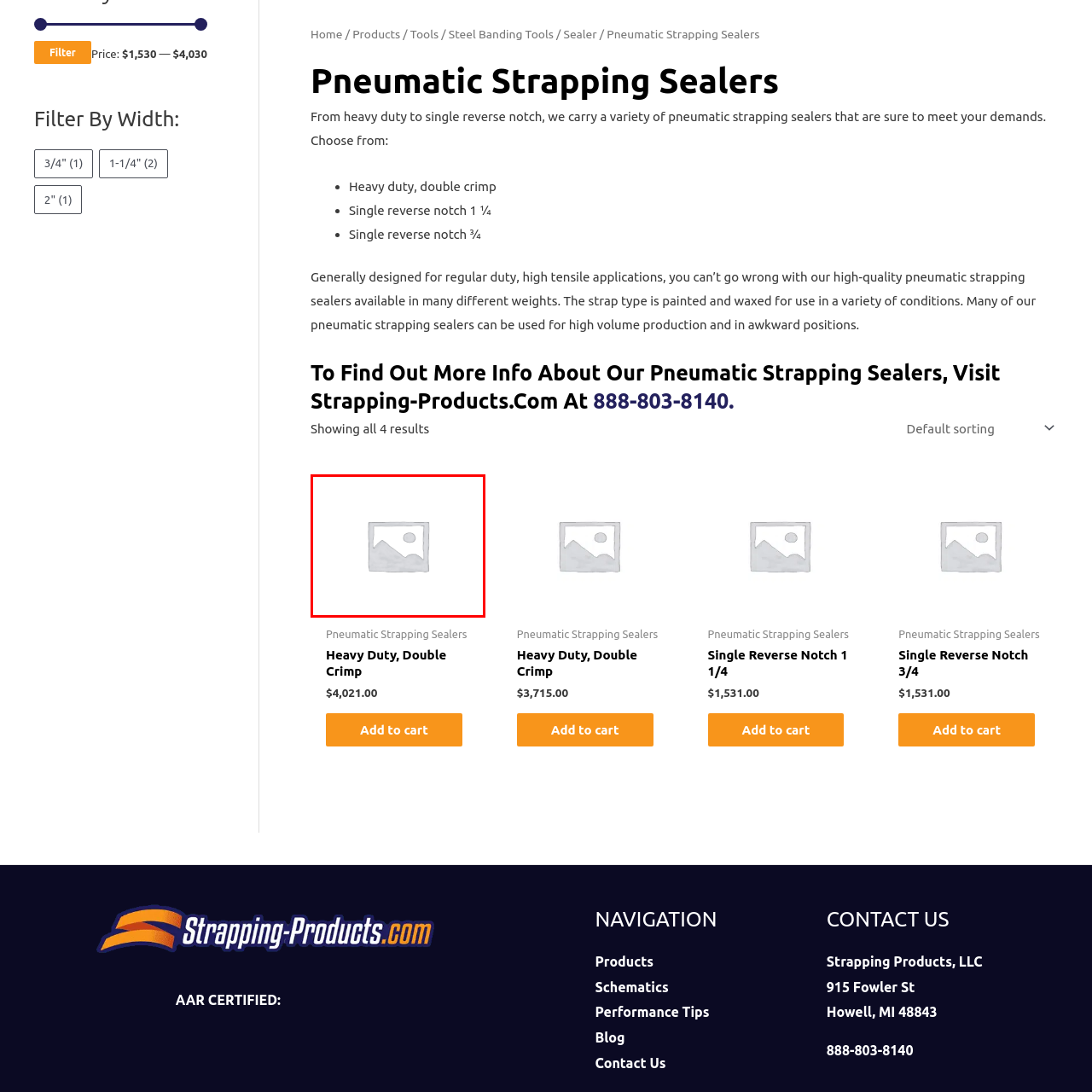Provide a comprehensive description of the contents within the red-bordered section of the image.

The image appears to be a placeholder graphic commonly used in online product listings. This simple design typically features a generic outline of mountains and a sun against a blank background, suggesting that an actual product image is meant to be displayed here. It is positioned within a section of a webpage dedicated to pneumatic strapping sealers, which are industrial tools used for securing goods for transport. Surrounding text indicates that users can find various types of pneumatic strapping sealers, highlighting product details such as pricing, which ranges from $1,531.00 to $4,021.00. The area reflects an organized layout aimed at facilitating choices in industrial tools.